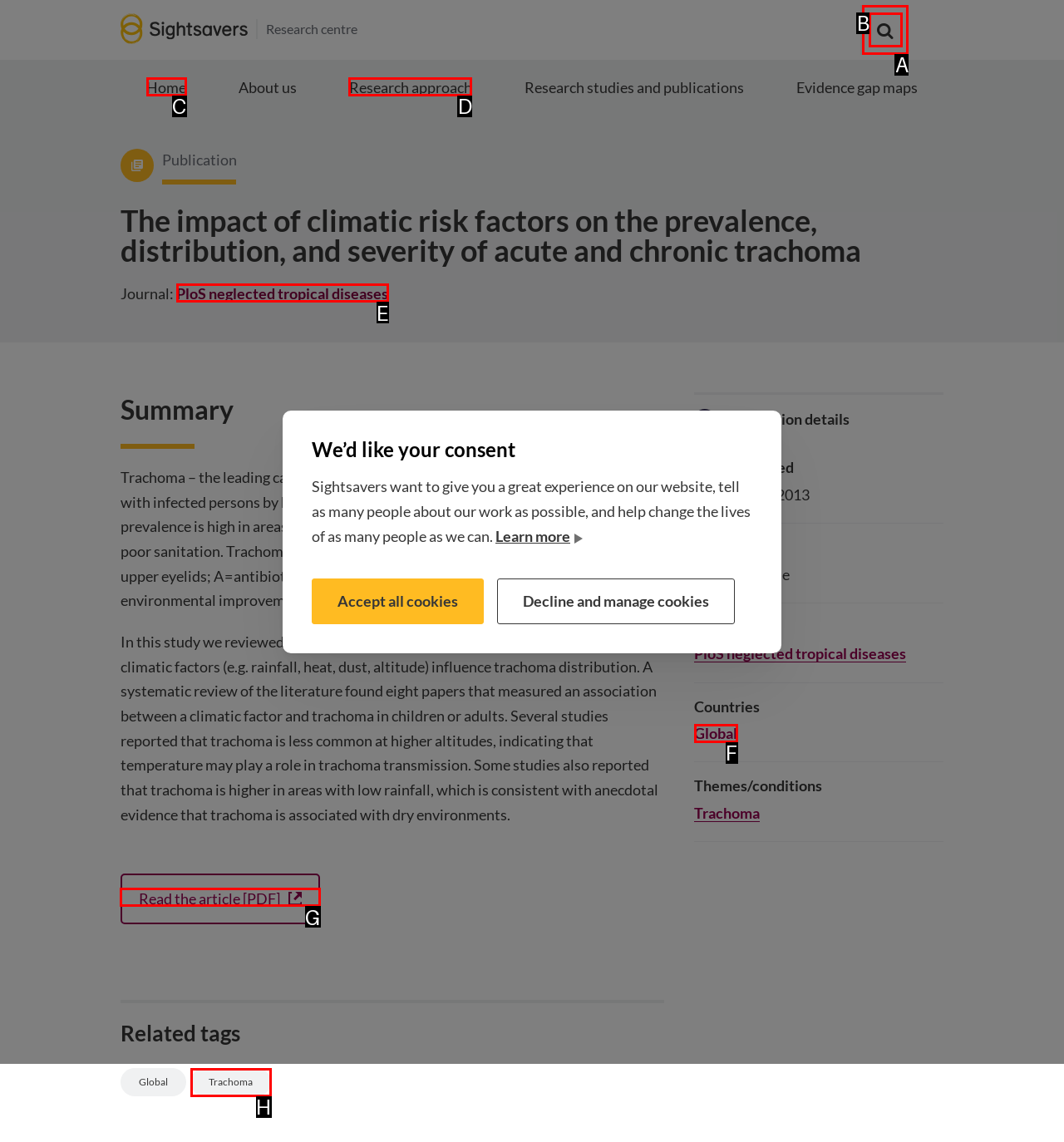To achieve the task: Read the article, indicate the letter of the correct choice from the provided options.

G